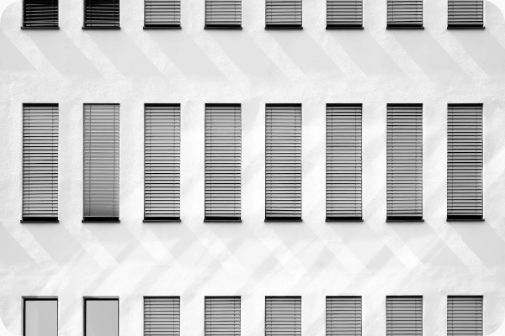What is the primary color palette of the building?
Answer the question with a single word or phrase derived from the image.

Monochromatic